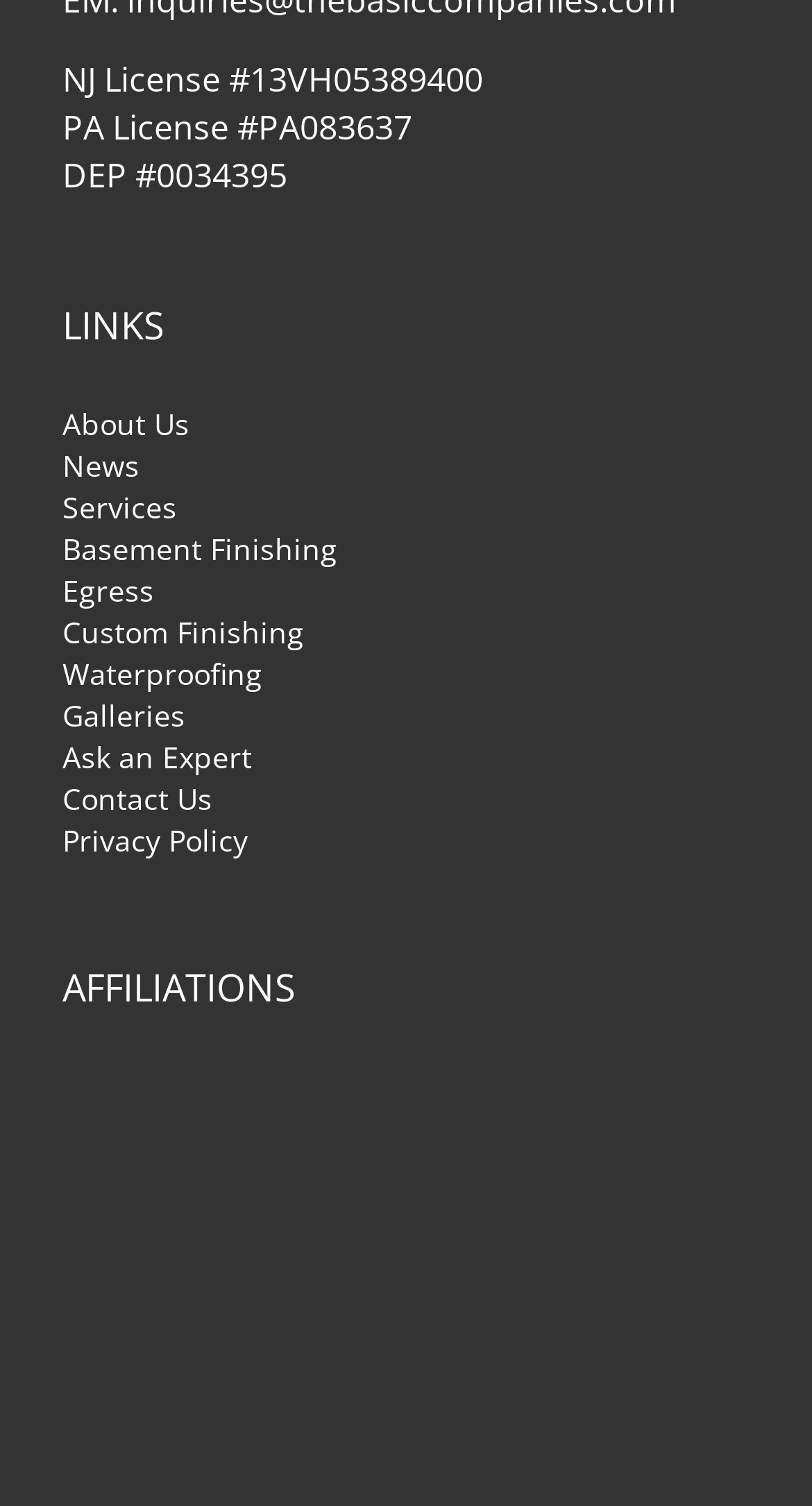How many links are there in the 'LINKS' section?
Using the details from the image, give an elaborate explanation to answer the question.

The 'LINKS' section contains 10 links, which are 'About Us', 'News', 'Services', 'Basement Finishing', 'Egress', 'Custom Finishing', 'Waterproofing', 'Galleries', 'Ask an Expert', and 'Contact Us'.